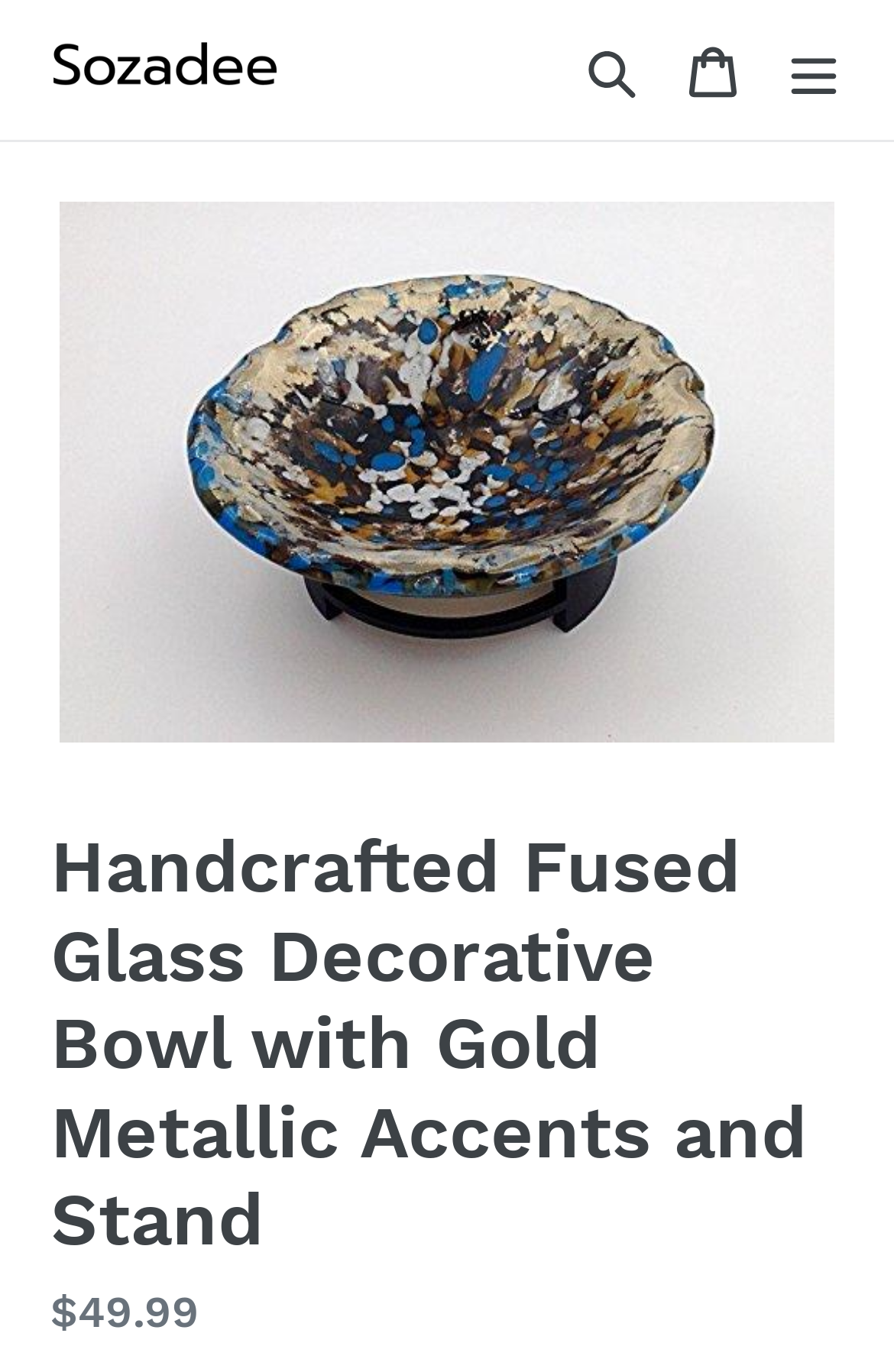Create a detailed narrative of the webpage’s visual and textual elements.

The webpage features a decorative bowl as its main focus. At the top left, there is a logo of "Sozadee" accompanied by a link to the website. Next to it, there is a search button, a cart link, and a menu button, all aligned horizontally. 

Below the top navigation bar, a large image of the decorative bowl takes center stage, showcasing the product from a slight angle. The bowl has a vibrant blue color, reminiscent of lapis lazuli stones, and gold metallic accents. 

Directly below the image, the product title "Handcrafted Fused Glass Decorative Bowl with Gold Metallic Accents and Stand" is prominently displayed in a heading. 

Further down, a description list provides more details about the product. The list starts with the price, "$49.99", which is displayed prominently.